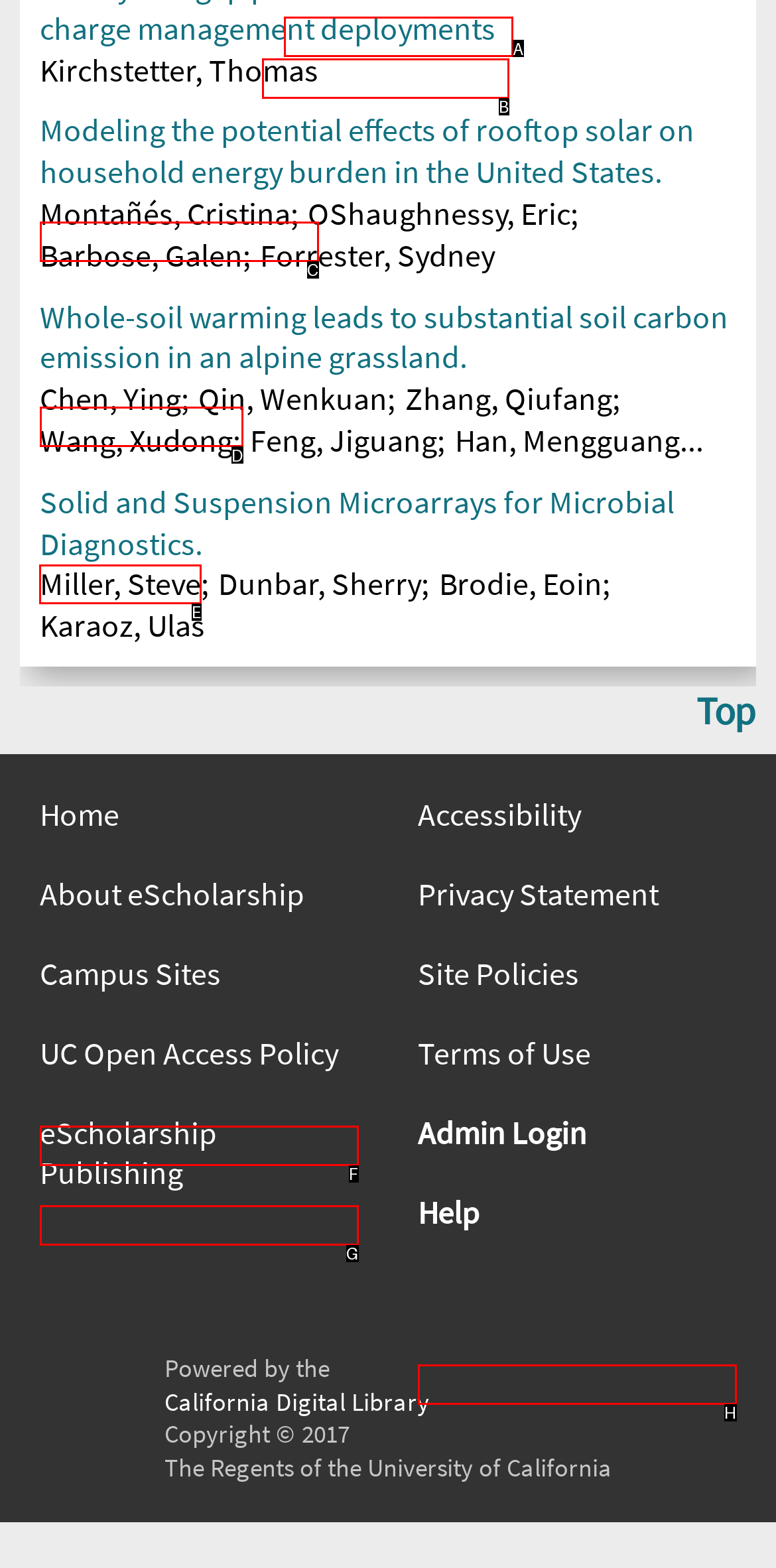To execute the task: View article by Miller, Steve, which one of the highlighted HTML elements should be clicked? Answer with the option's letter from the choices provided.

E